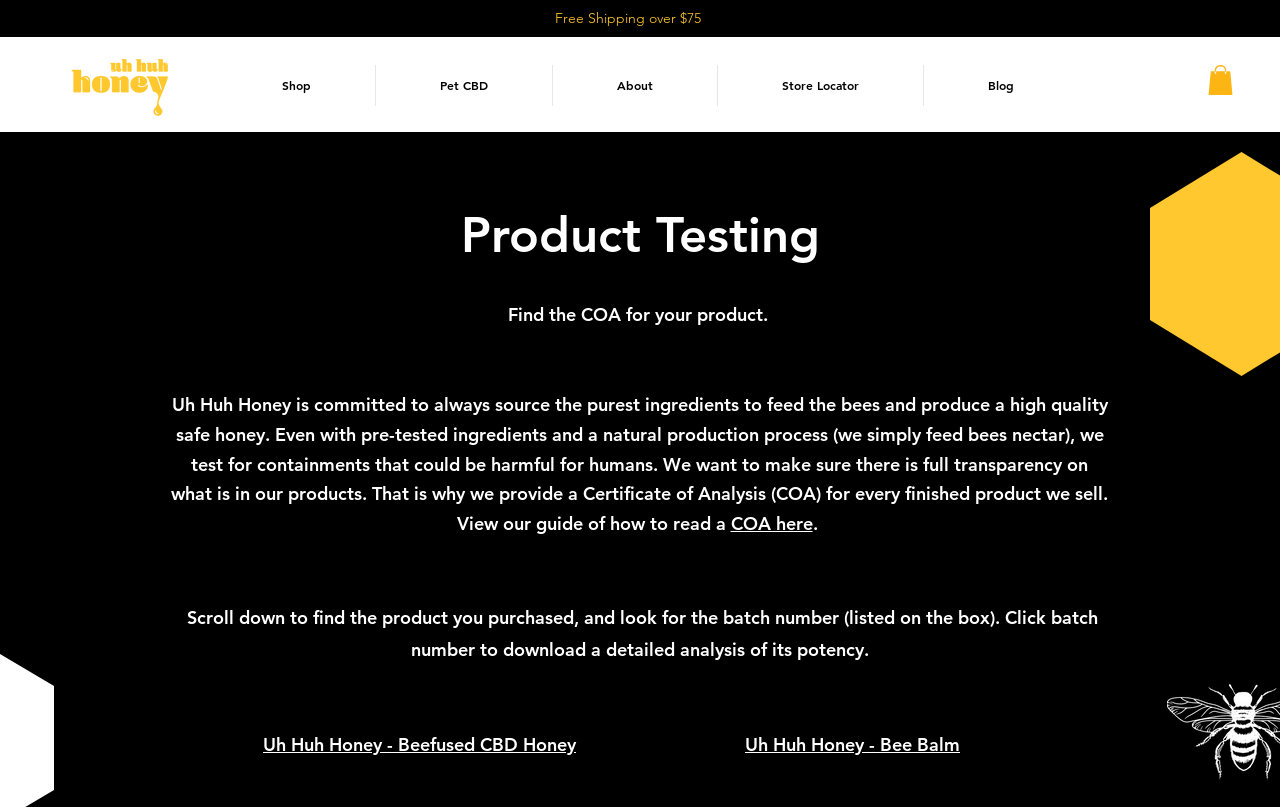Please identify the bounding box coordinates of the clickable area that will allow you to execute the instruction: "Click the 'Store Locator' link".

[0.561, 0.081, 0.721, 0.131]